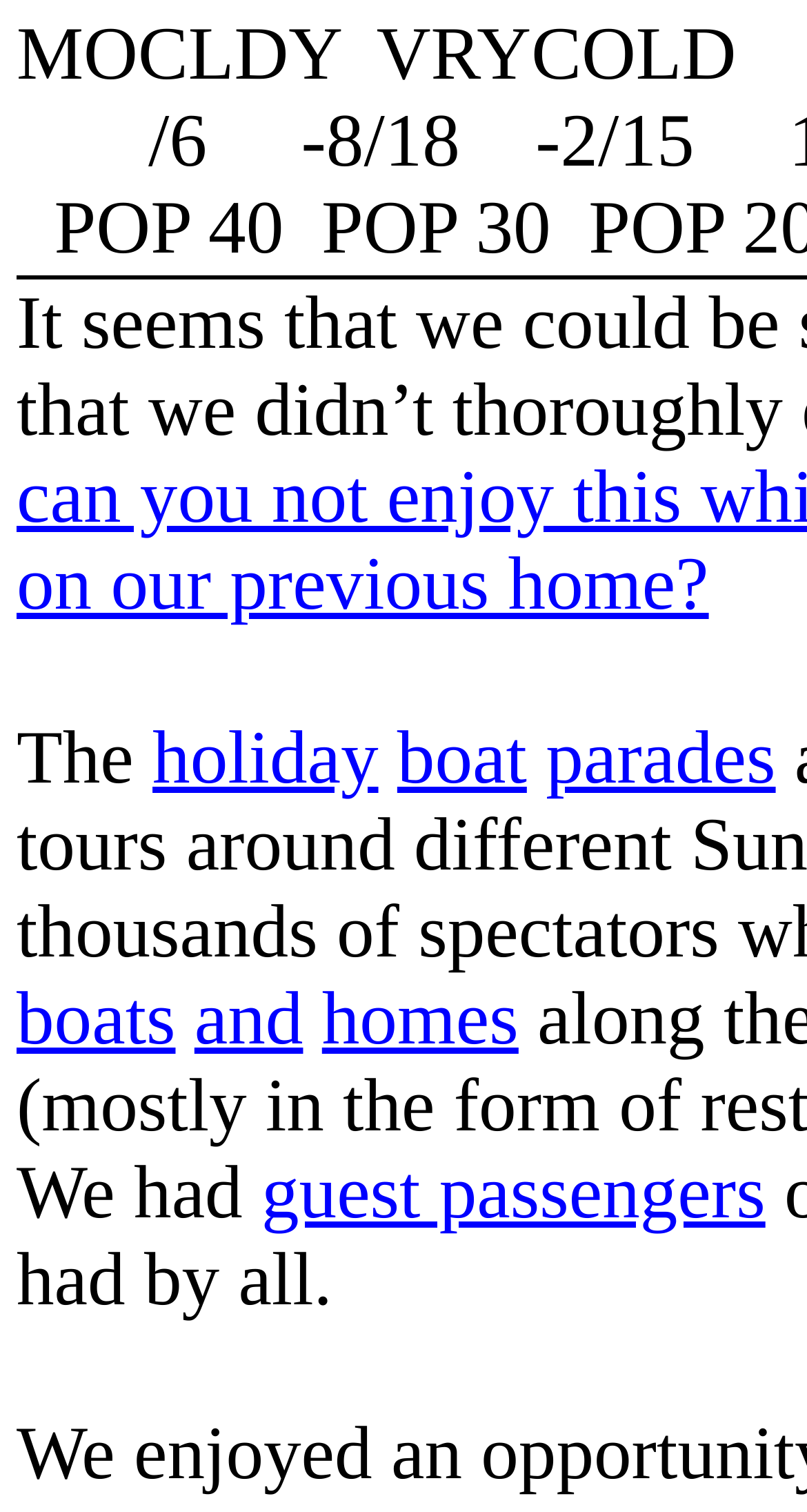How many links are there in the webpage?
Give a one-word or short phrase answer based on the image.

5